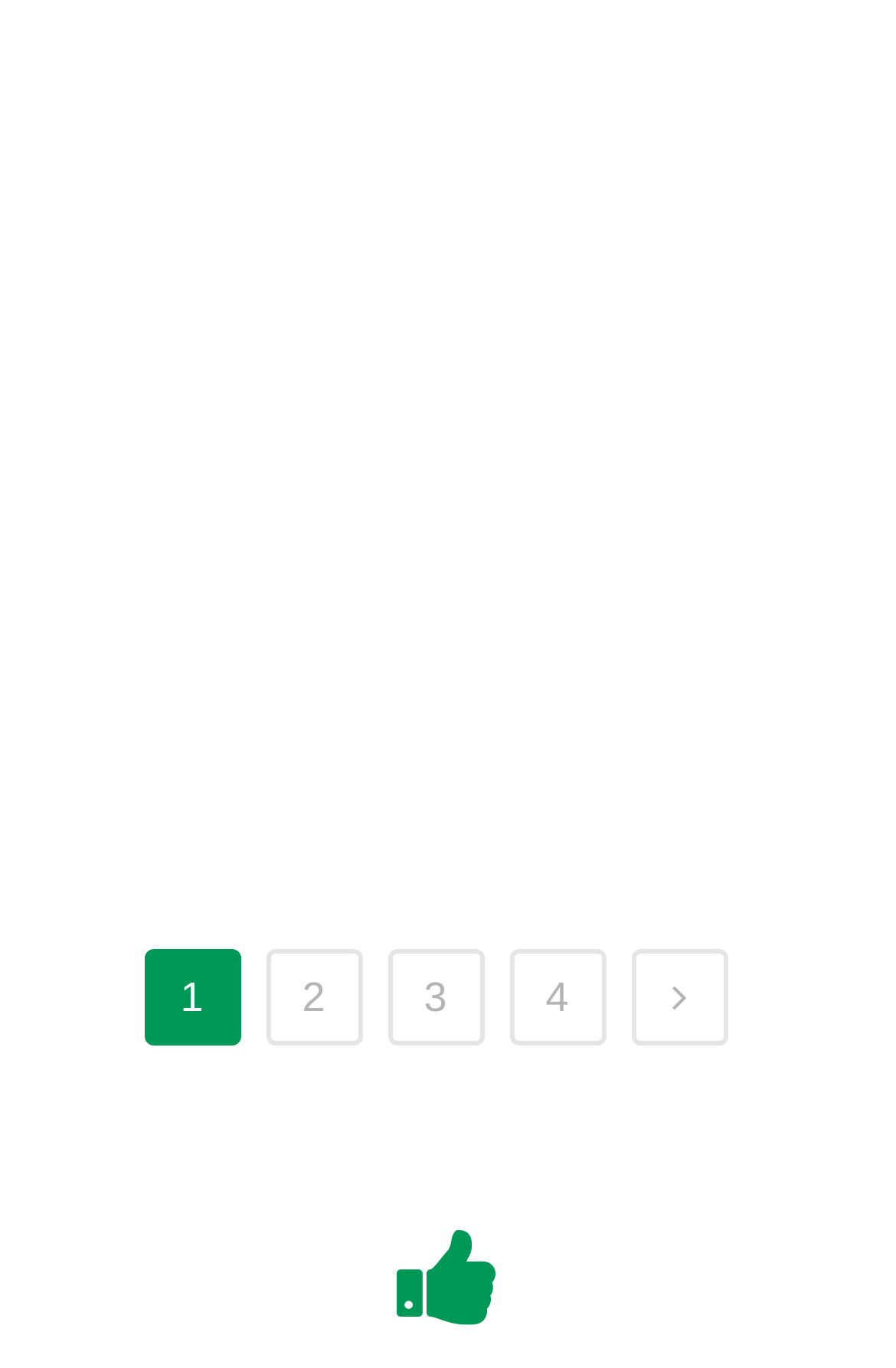Please specify the bounding box coordinates of the clickable section necessary to execute the following command: "check the rating of Cat Tree Savannah 86cm (Pepper)".

[0.356, 0.615, 0.644, 0.642]